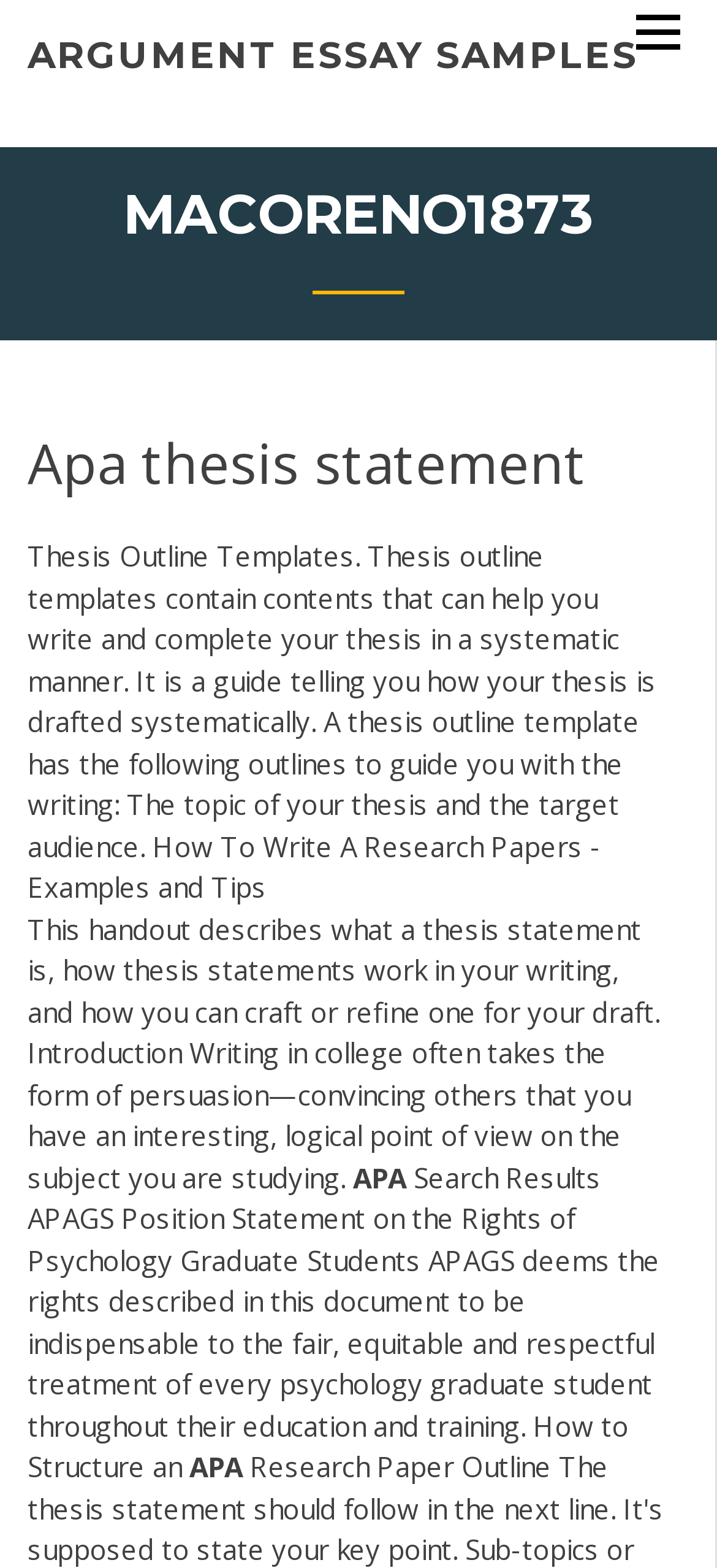Please give a one-word or short phrase response to the following question: 
What is the purpose of the thesis outline template?

Guiding thesis writing